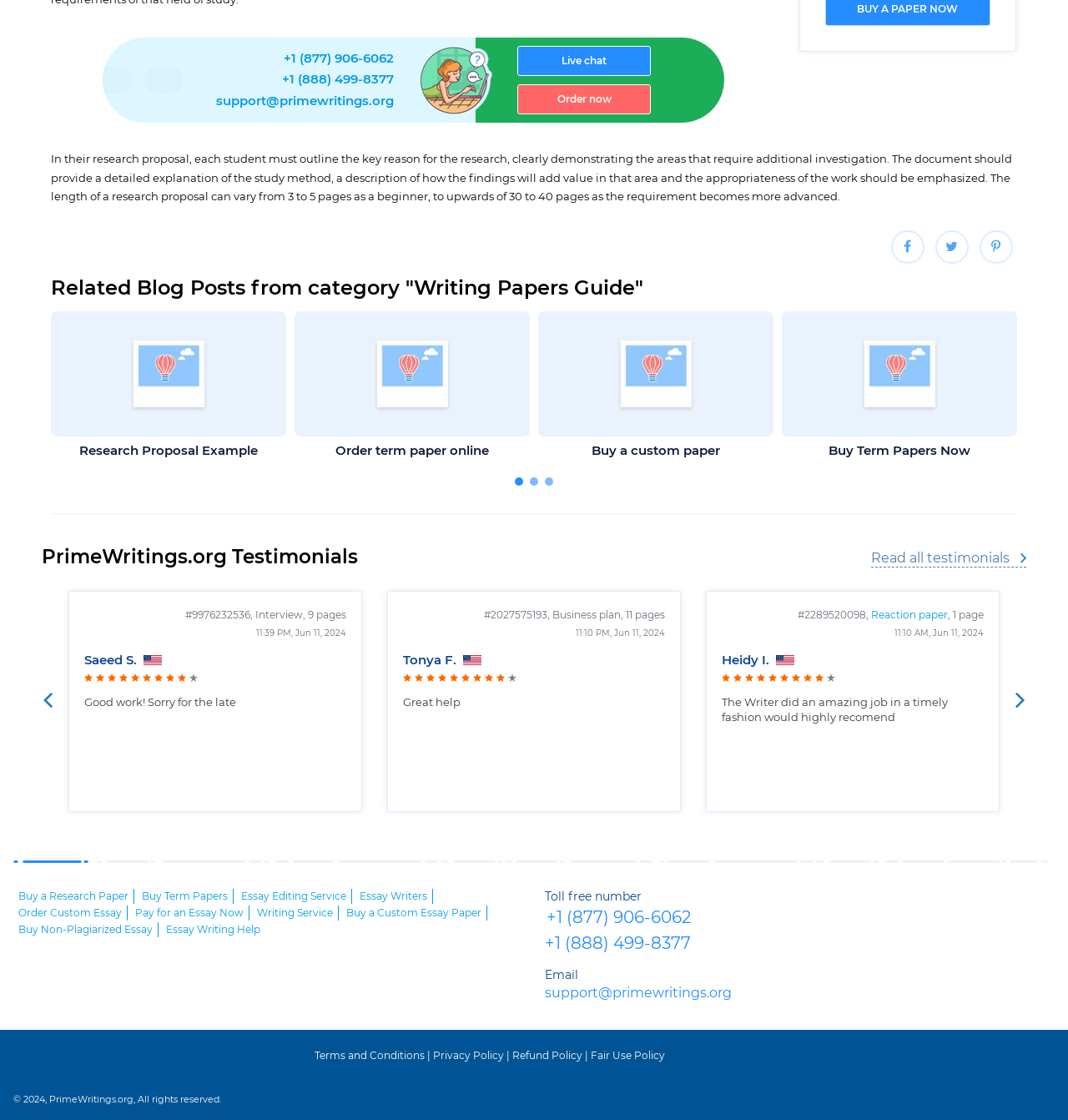What is the purpose of the webpage?
Refer to the image and provide a thorough answer to the question.

I found the purpose of the webpage by looking at the content, which includes information about research proposals, term papers, and essay writing services. The webpage also has a section for ordering custom papers and testimonials from customers.